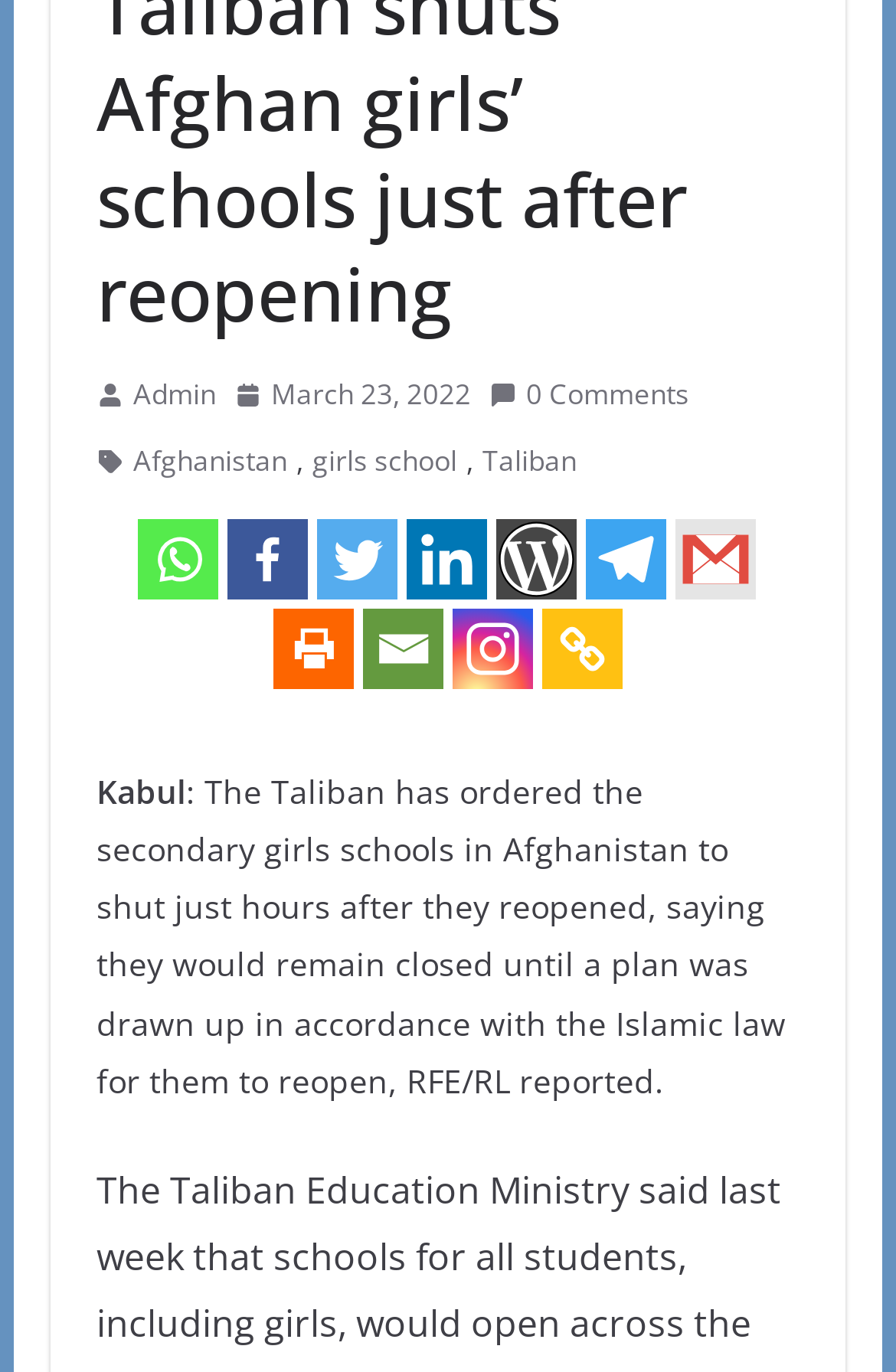Can you show the bounding box coordinates of the region to click on to complete the task described in the instruction: "Print the article"?

[0.305, 0.444, 0.395, 0.502]